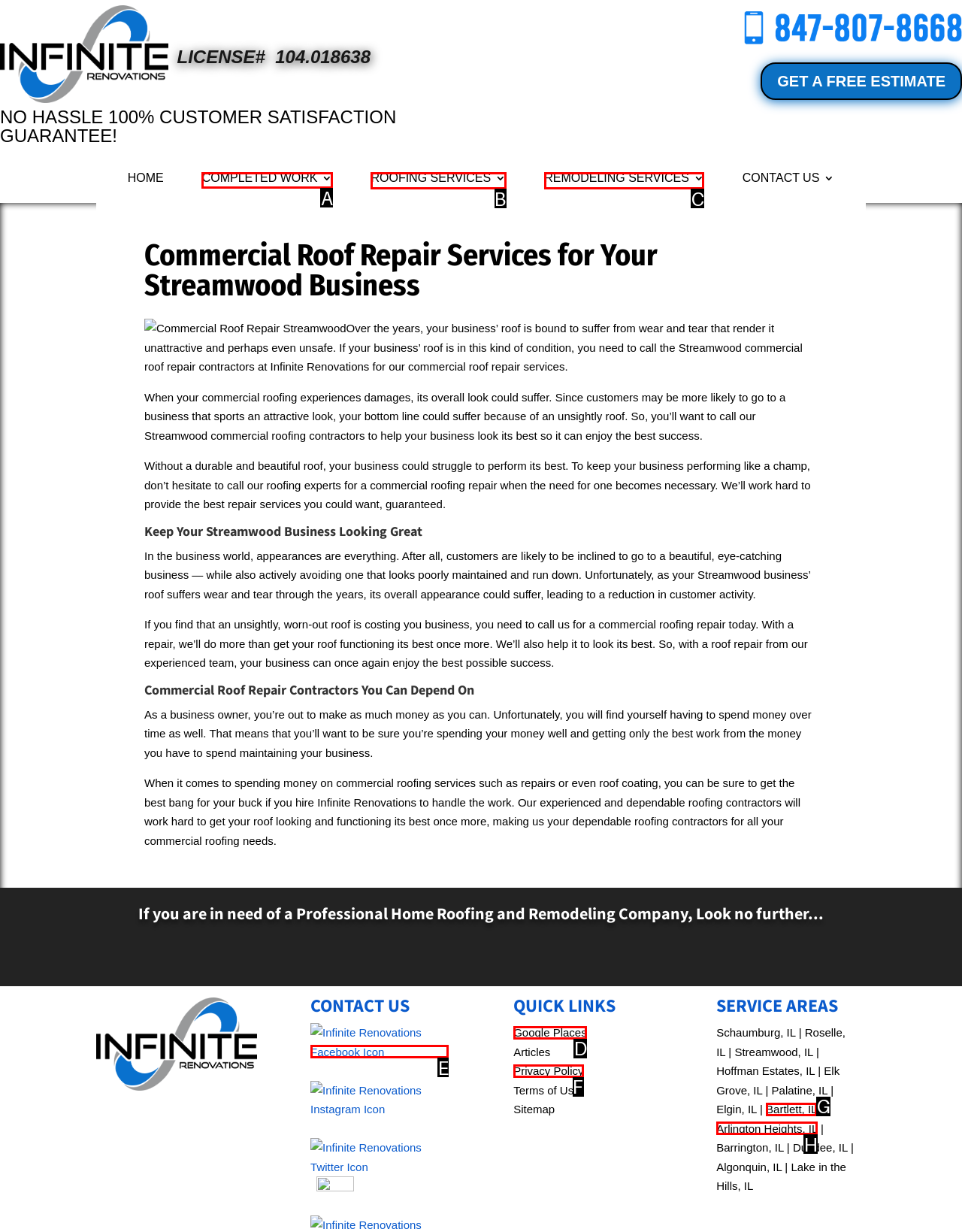Given the task: View completed work, indicate which boxed UI element should be clicked. Provide your answer using the letter associated with the correct choice.

A